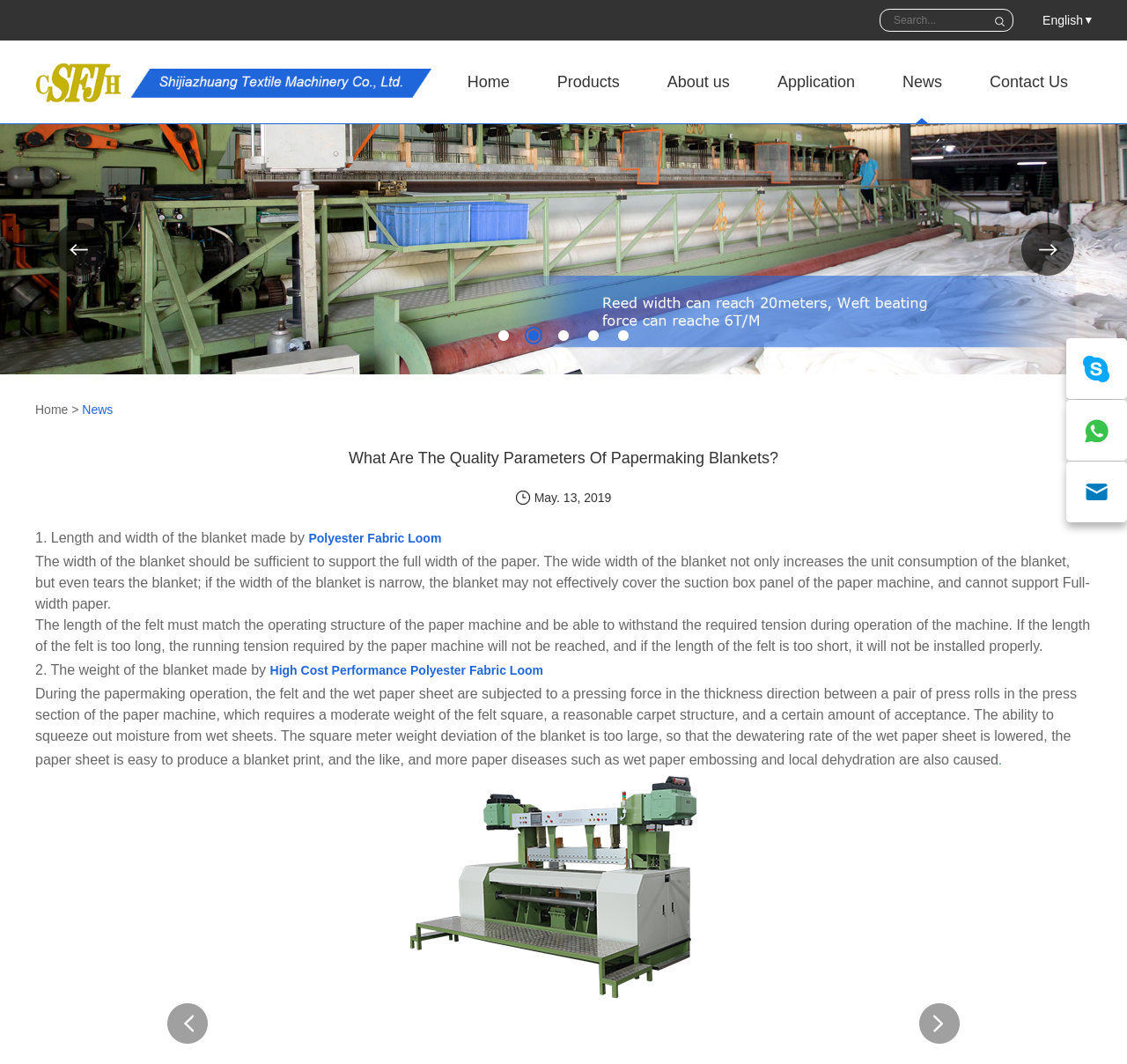Generate a thorough explanation of the webpage's elements.

This webpage appears to be a product information page for a Polyester Fabric Loom, specifically discussing the quality parameters of papermaking blankets. 

At the top of the page, there is a search bar with a search button to its right. To the right of the search bar, there is a link to switch the language to English. Below the search bar, there is a company logo and a link to the company's homepage, Shijiazhuang Textile Machinery Co., Ltd.

The main navigation menu is located below the company logo, with links to Home, Products, About us, Application, News, and Contact Us.

Below the navigation menu, there is a large image of an Industrial Fabric Loom, taking up the full width of the page.

The main content of the page is divided into sections, with headings and paragraphs of text. The first section has a heading "What Are The Quality Parameters Of Papermaking Blankets?" and discusses the length and width of the blanket, with a link to Polyester Fabric Loom. The text explains the importance of the width and length of the blanket in relation to the paper machine.

The second section discusses the weight of the blanket, with a link to High Cost Performance Polyester Fabric Loom. The text explains the importance of the weight of the felt in relation to the papermaking operation.

There is an image of a Polyester Fabric Loom located to the right of the second section of text.

At the bottom of the page, there are several links and images, including a link to the company's news page and some social media links.